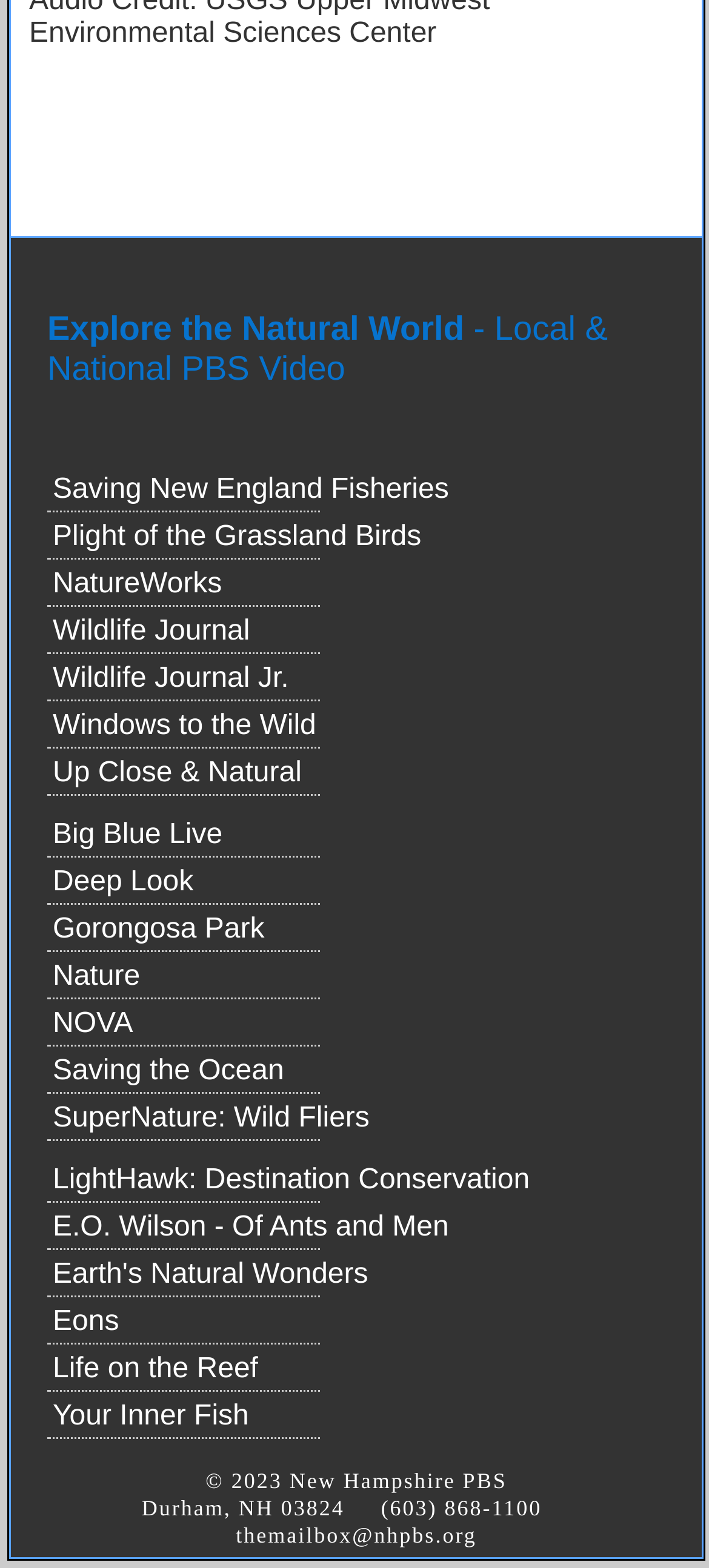Provide the bounding box coordinates for the area that should be clicked to complete the instruction: "Explore the Natural World - Local & National PBS Video".

[0.067, 0.196, 0.938, 0.247]